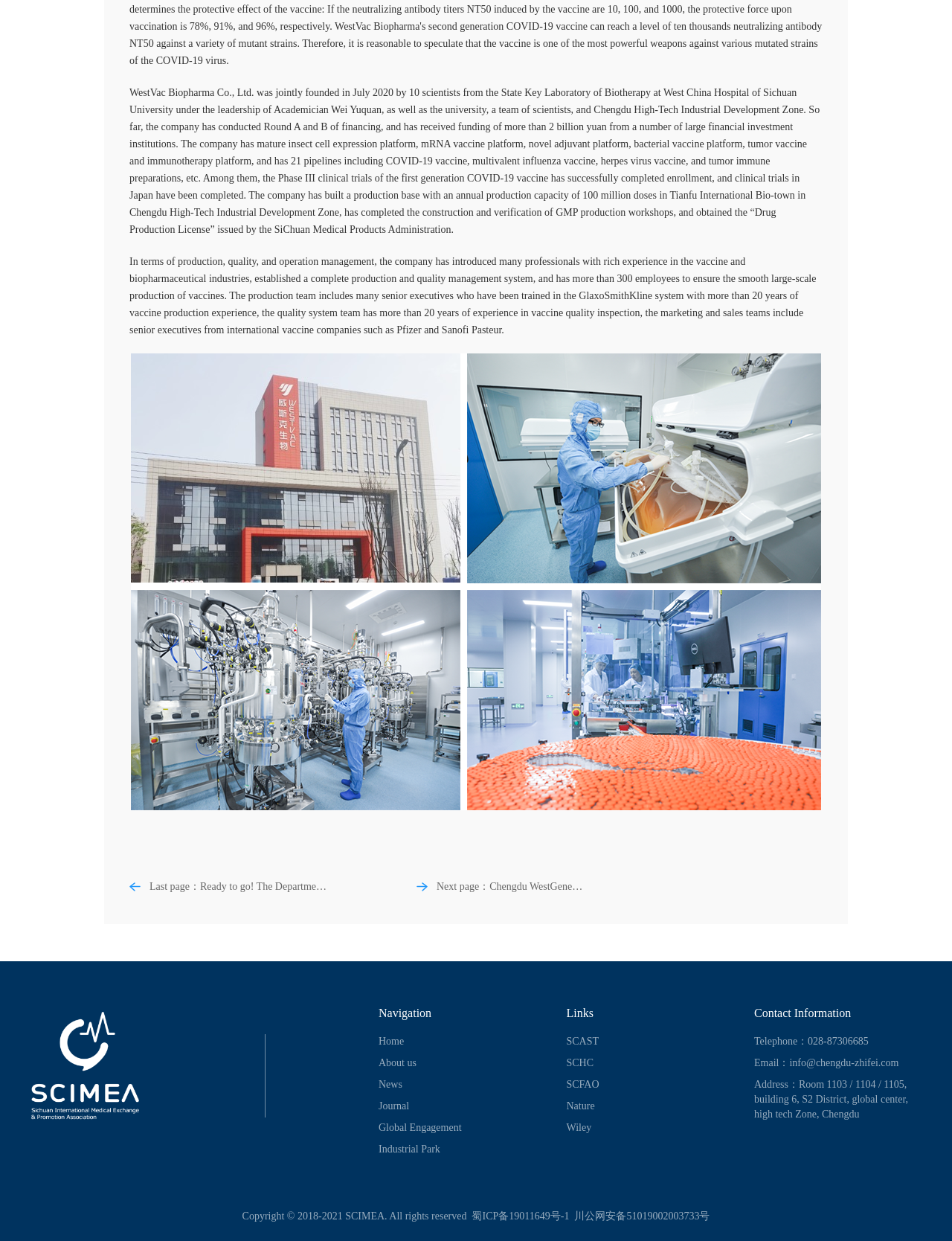What is the annual production capacity of the company's production base?
From the image, respond with a single word or phrase.

100 million doses